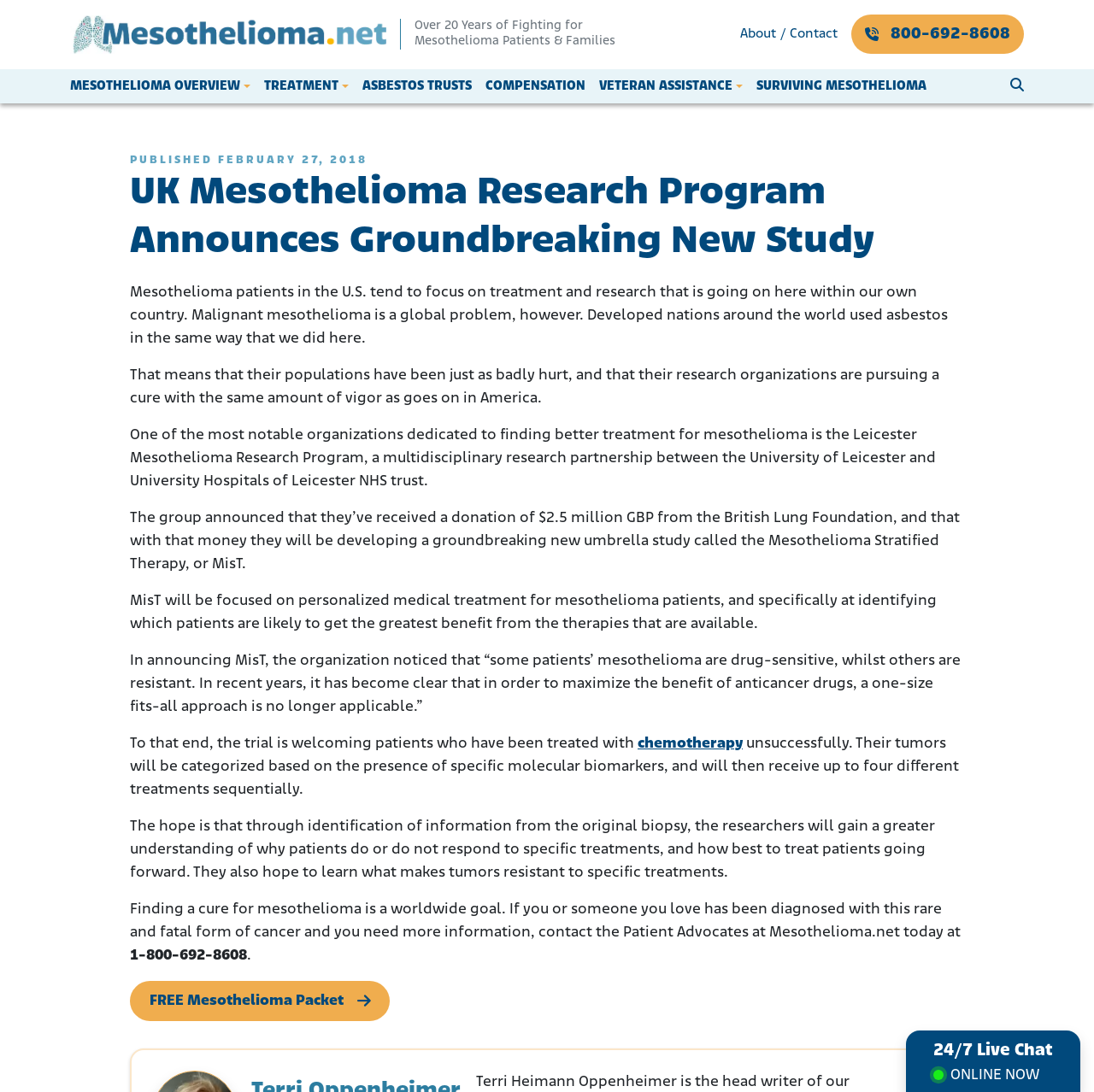Please identify the bounding box coordinates of the clickable area that will fulfill the following instruction: "Get a FREE Mesothelioma Packet". The coordinates should be in the format of four float numbers between 0 and 1, i.e., [left, top, right, bottom].

[0.119, 0.898, 0.356, 0.935]